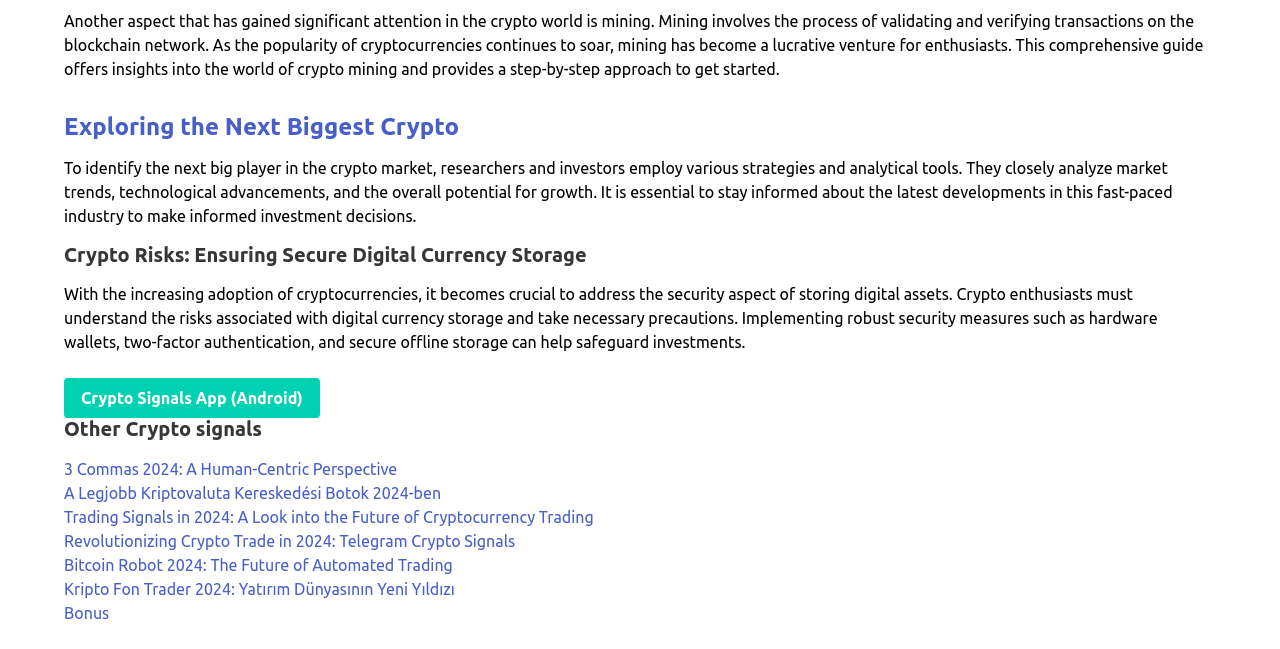Locate the bounding box coordinates of the area where you should click to accomplish the instruction: "Open 'Crypto Signals App (Android)'".

[0.05, 0.583, 0.25, 0.644]